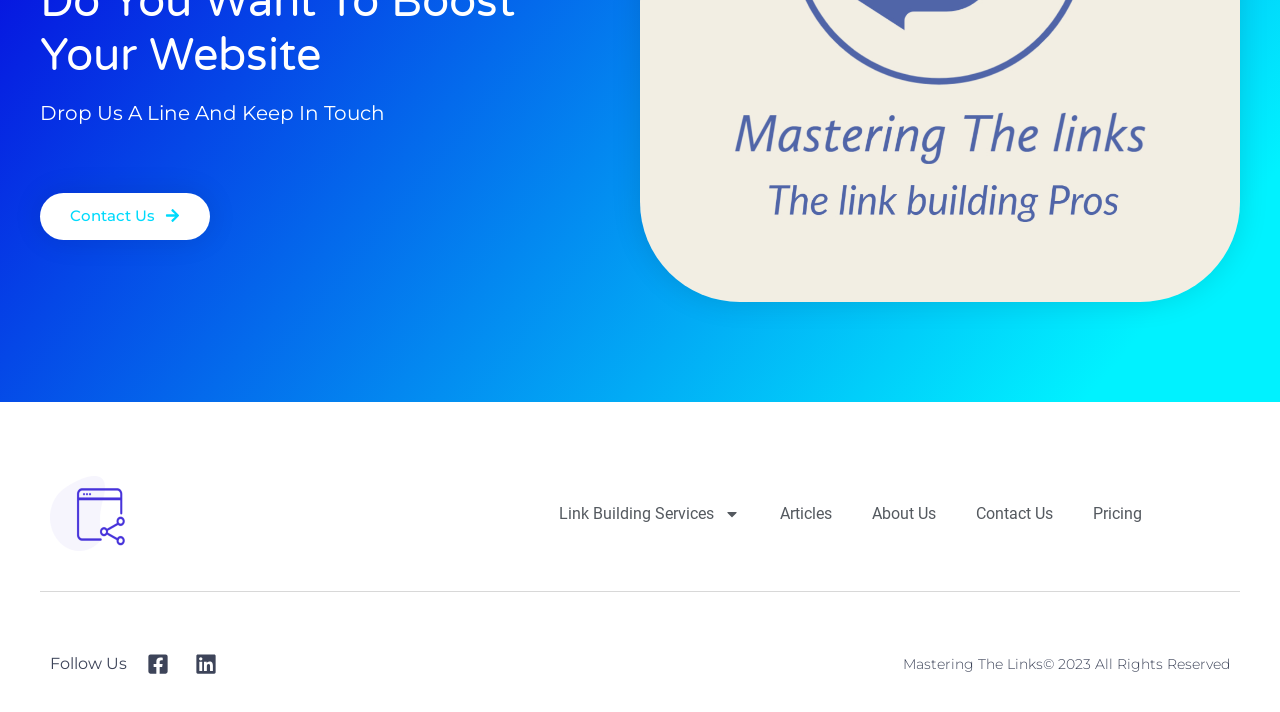What is the name of the company?
Analyze the image and deliver a detailed answer to the question.

The company name can be found at the bottom of the webpage, in the section that says 'Mastering The Links 2023 All Rights Reserved'.